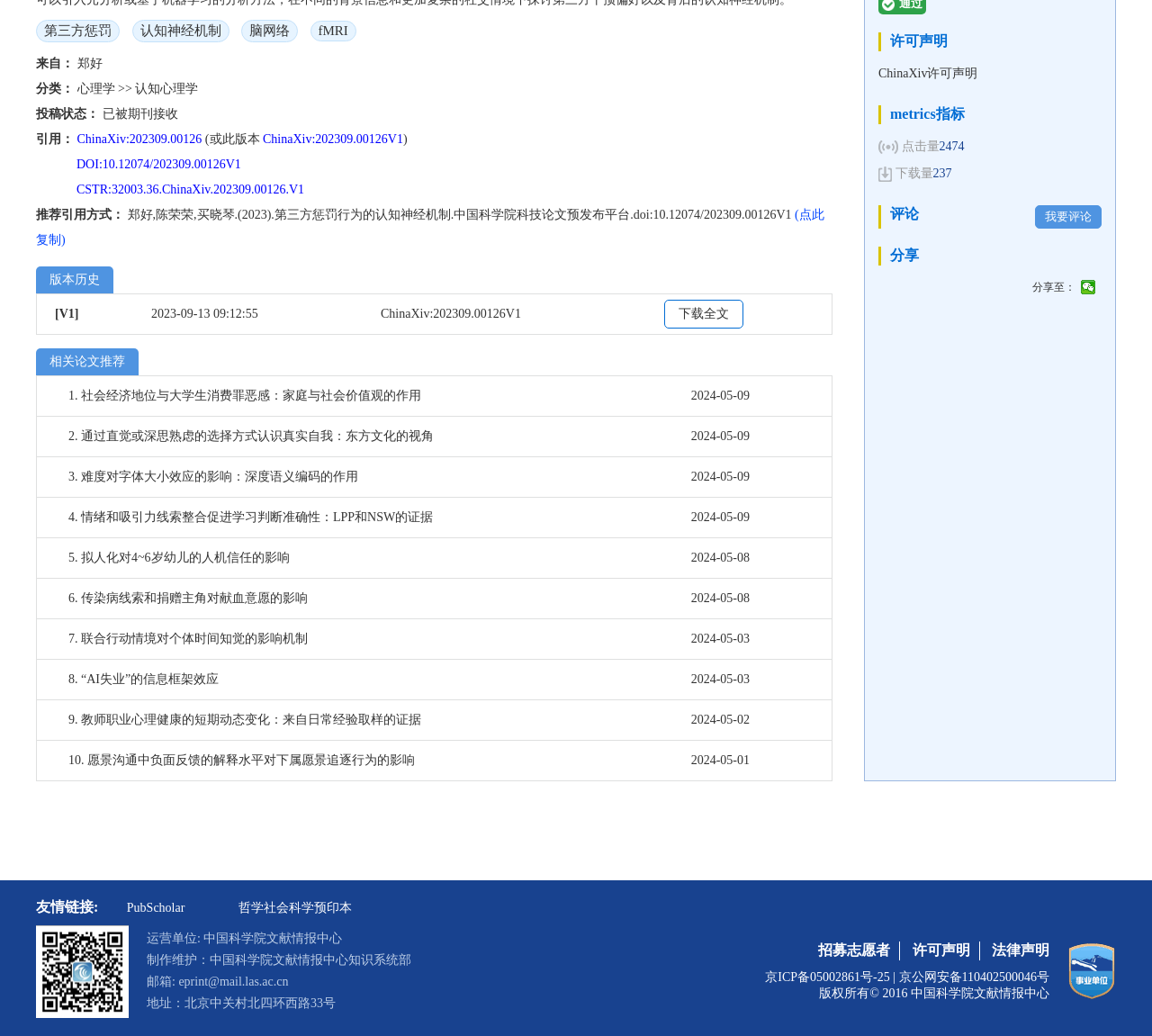Predict the bounding box for the UI component with the following description: "parent_node: 运营单位: 中国科学院文献情报中心".

[0.927, 0.91, 0.969, 0.965]